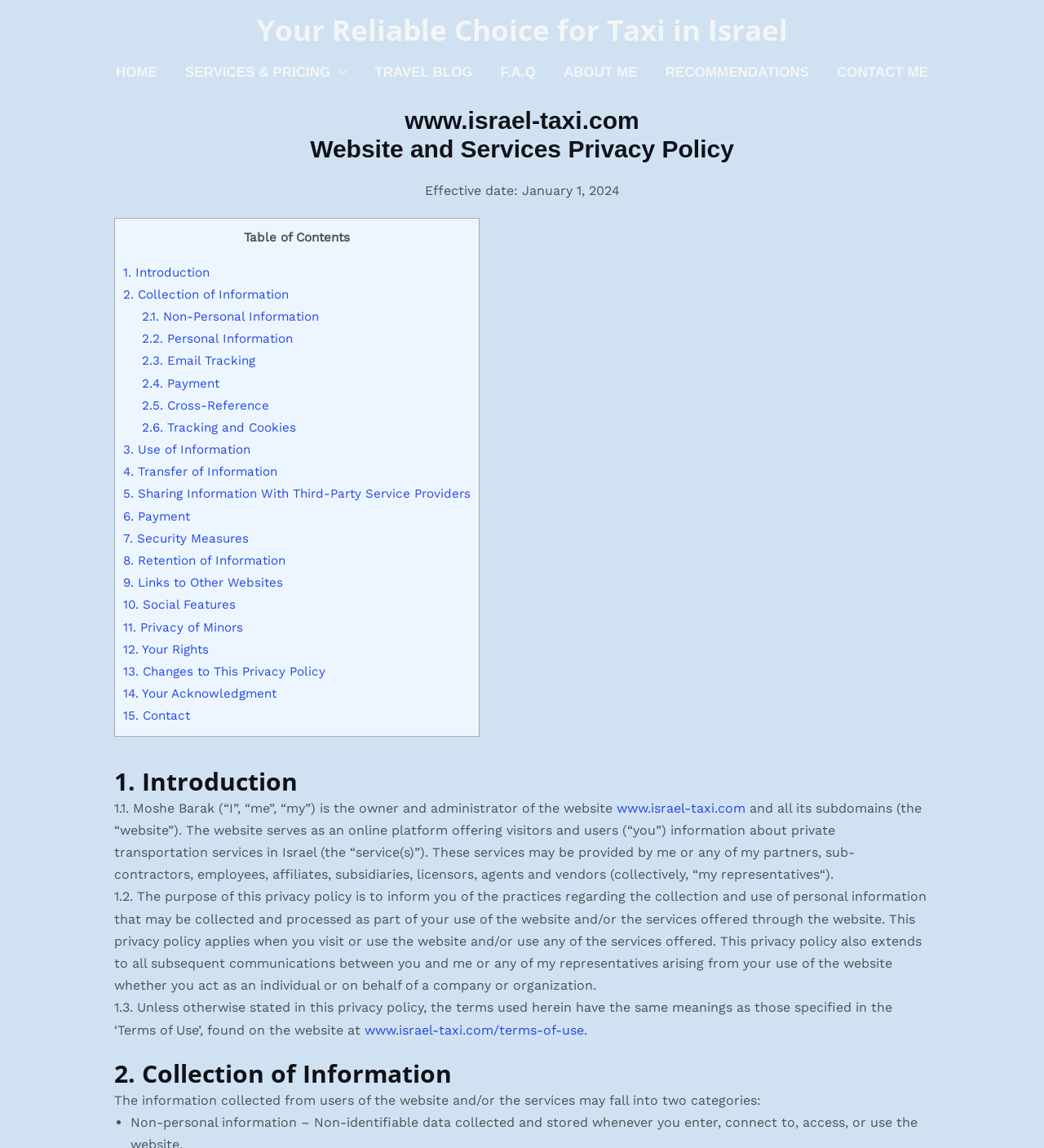Please find the bounding box coordinates of the clickable region needed to complete the following instruction: "Click on 'HOME'". The bounding box coordinates must consist of four float numbers between 0 and 1, i.e., [left, top, right, bottom].

[0.098, 0.053, 0.164, 0.074]